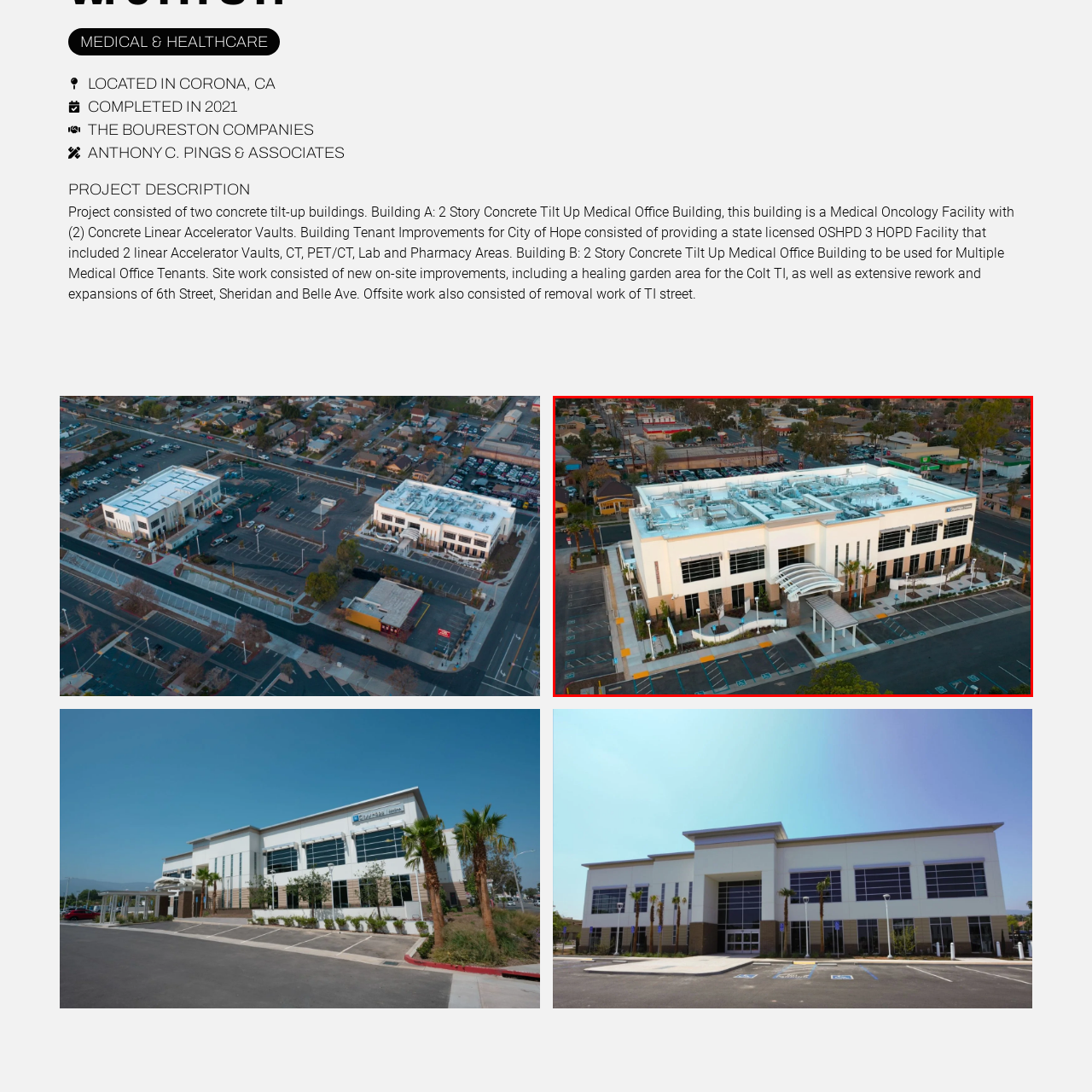Describe in detail the visual elements within the red-lined box.

The image showcases a modern two-story concrete tilt-up medical office building located in Corona, California, completed in 2021. The structure features a sleek exterior design with large windows that allow natural light to flood the interior. Prominent architectural elements include a covered entrance with a stylish canopy and landscaped areas with palm trees. The rooftop is equipped with various mechanical units, indicative of its functionality as a medical facility, specifically a medical oncology center. The surrounding parking lot is spacious, featuring designated parking spaces. In the background, a commercial area is visible, contributing to the building's accessibility and convenience for patients and visitors. This facility includes state-of-the-art components such as linear accelerator vaults, CT and PET/CT imaging areas, as well as lab and pharmacy resources, catering to multiple medical office tenants.